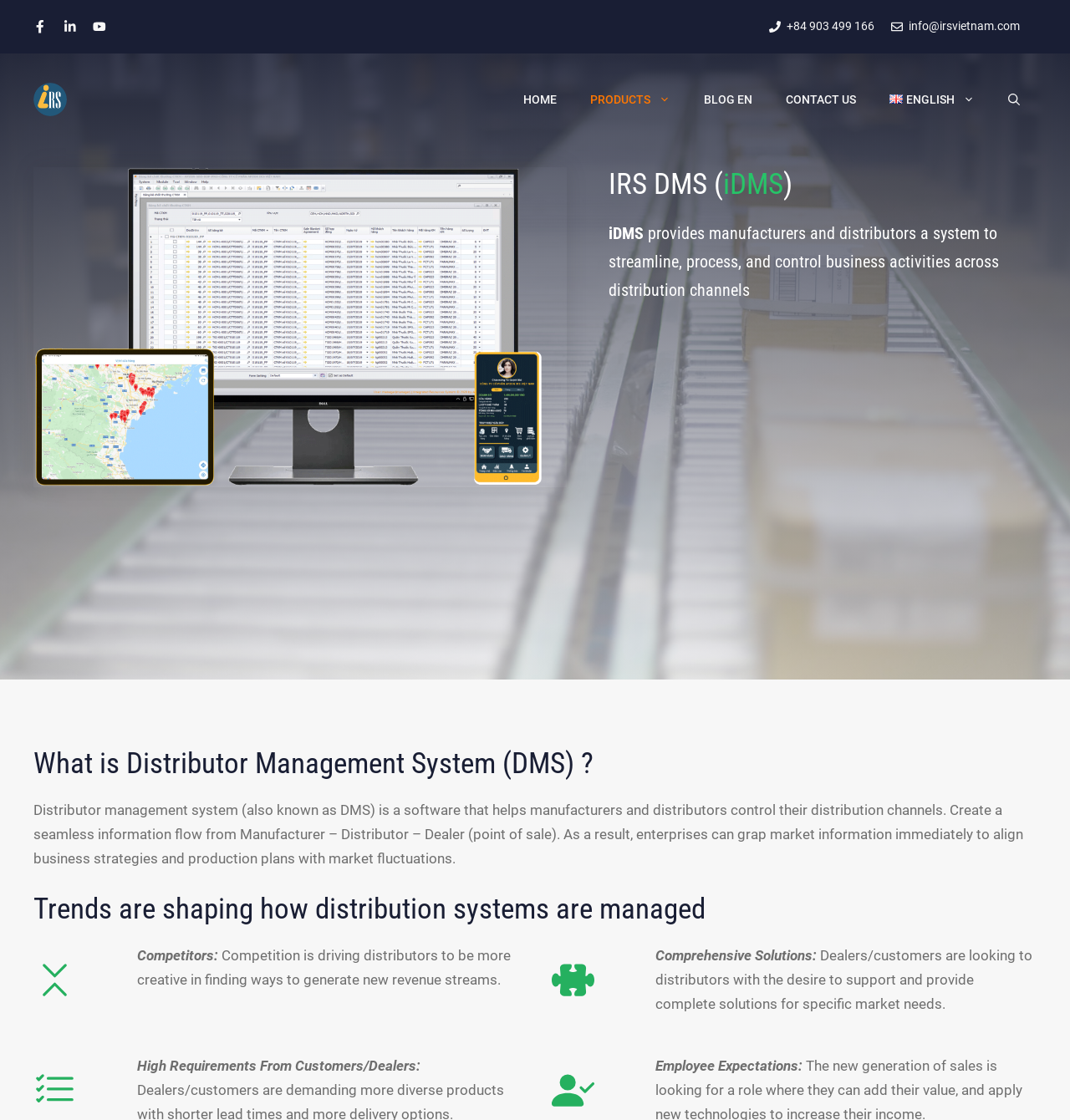Identify the bounding box coordinates for the UI element mentioned here: "Contact Us". Provide the coordinates as four float values between 0 and 1, i.e., [left, top, right, bottom].

[0.719, 0.067, 0.815, 0.111]